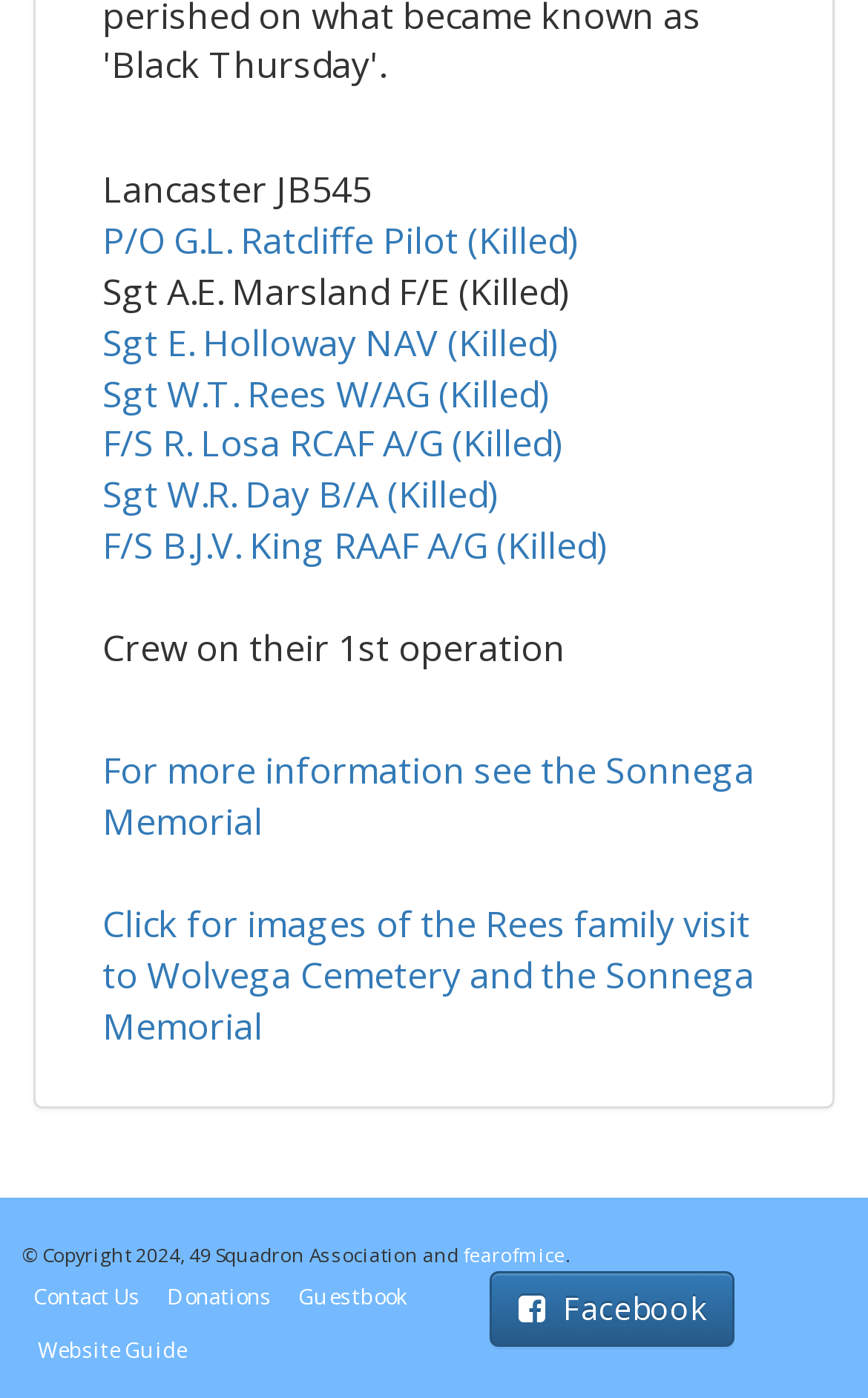Highlight the bounding box coordinates of the region I should click on to meet the following instruction: "View images of the Rees family visit to Wolvega Cemetery and the Sonnega Memorial".

[0.118, 0.643, 0.869, 0.751]